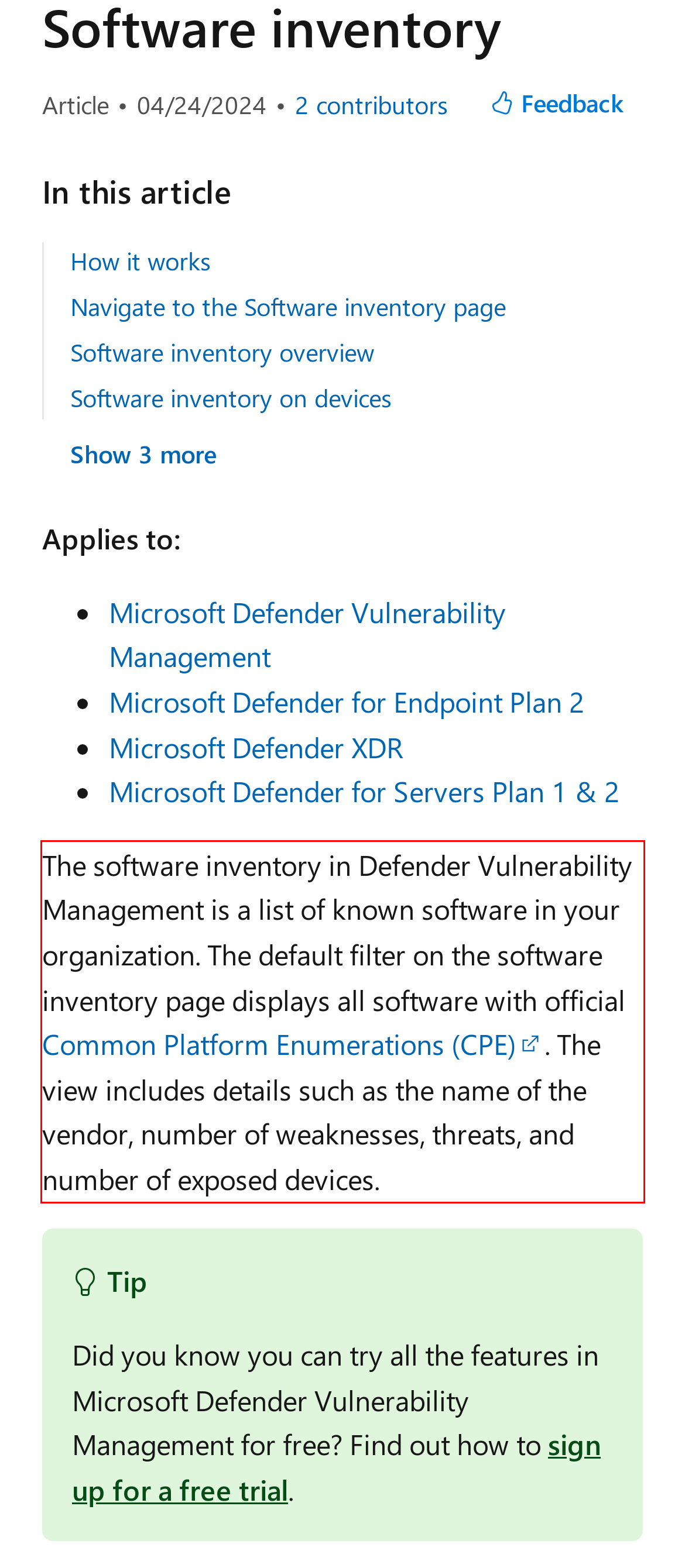Please extract the text content from the UI element enclosed by the red rectangle in the screenshot.

The software inventory in Defender Vulnerability Management is a list of known software in your organization. The default filter on the software inventory page displays all software with official Common Platform Enumerations (CPE). The view includes details such as the name of the vendor, number of weaknesses, threats, and number of exposed devices.